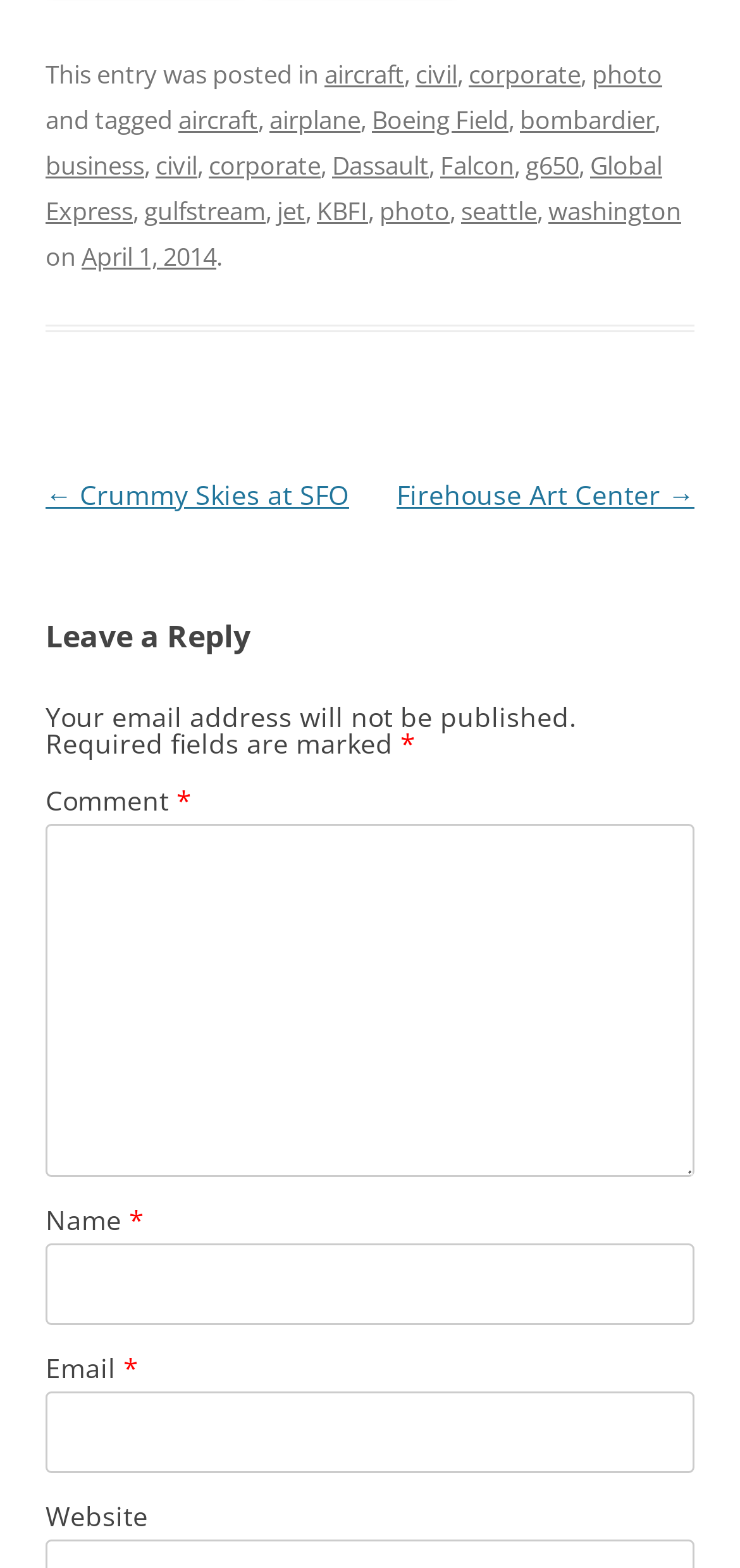Find the bounding box of the web element that fits this description: "parent_node: Name * name="author"".

[0.062, 0.794, 0.938, 0.845]